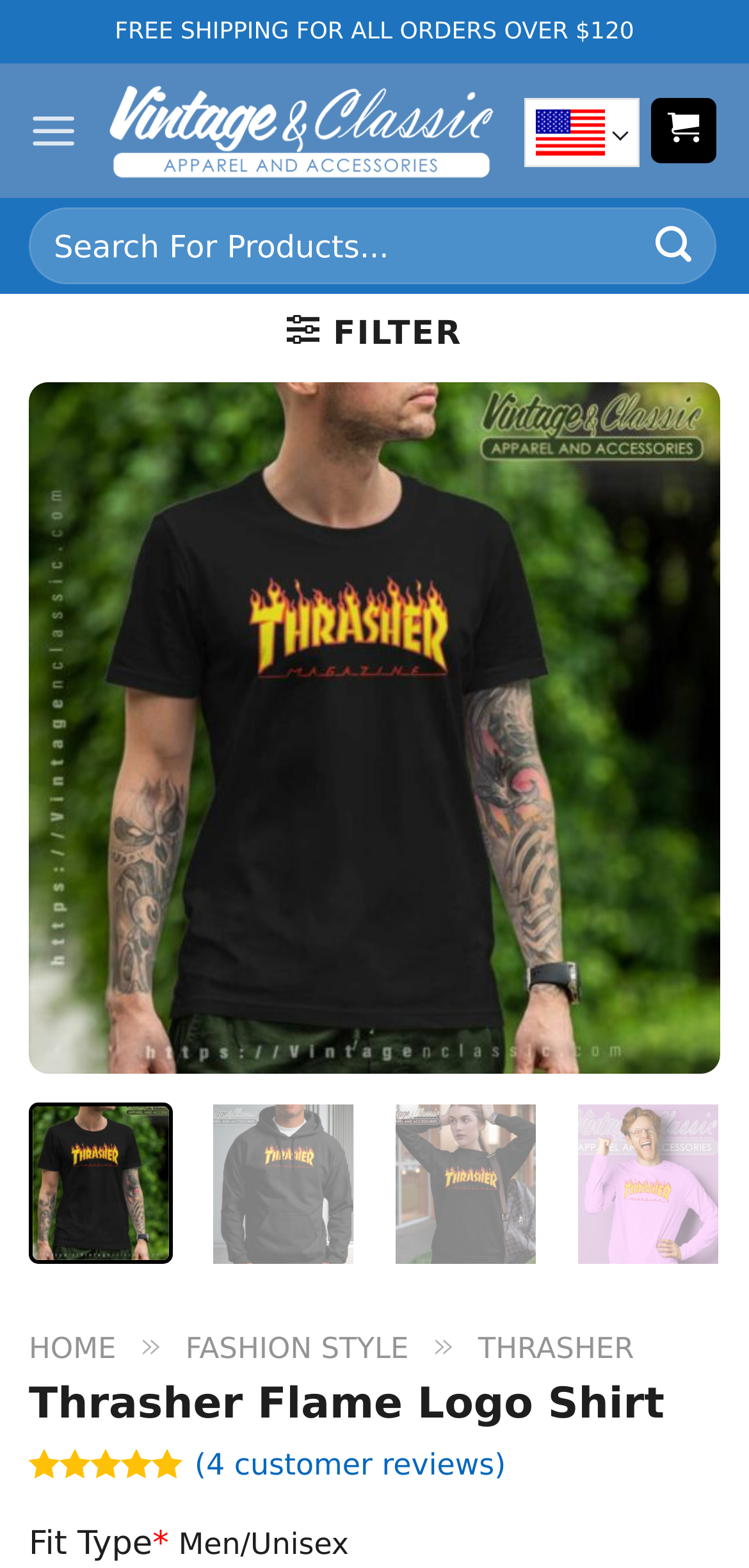Identify and extract the main heading from the webpage.

Thrasher Flame Logo Shirt